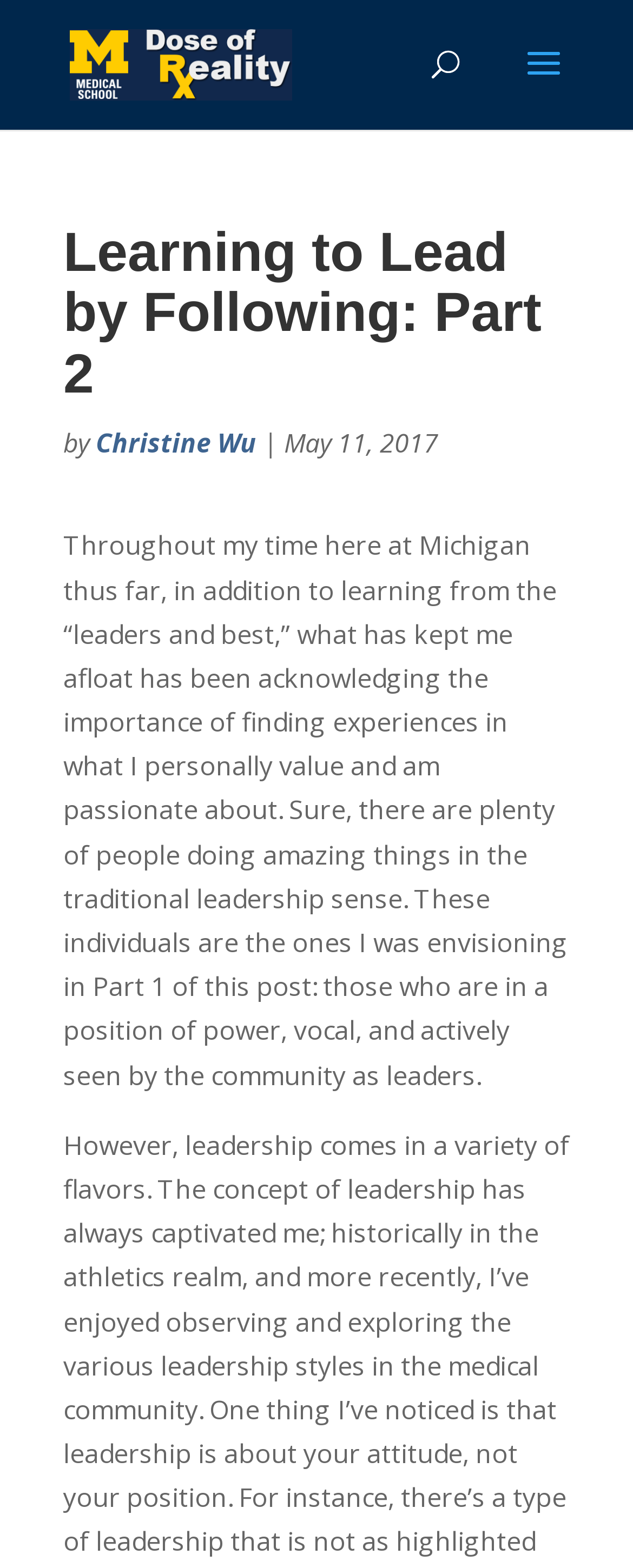What is the topic of the article?
Answer the question with a single word or phrase derived from the image.

Leadership